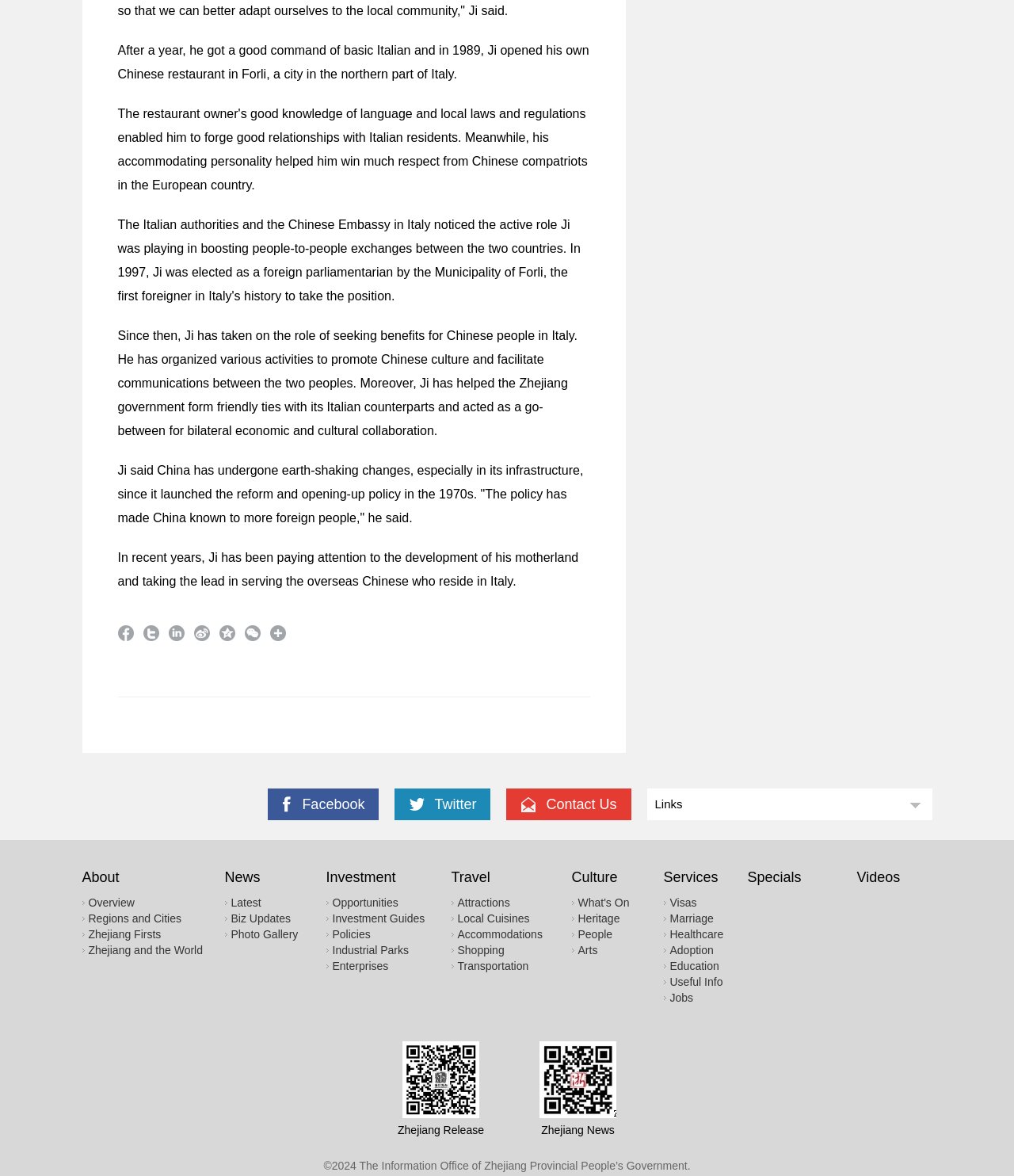Determine the bounding box for the HTML element described here: "Regions and Cities". The coordinates should be given as [left, top, right, bottom] with each number being a float between 0 and 1.

[0.087, 0.776, 0.179, 0.786]